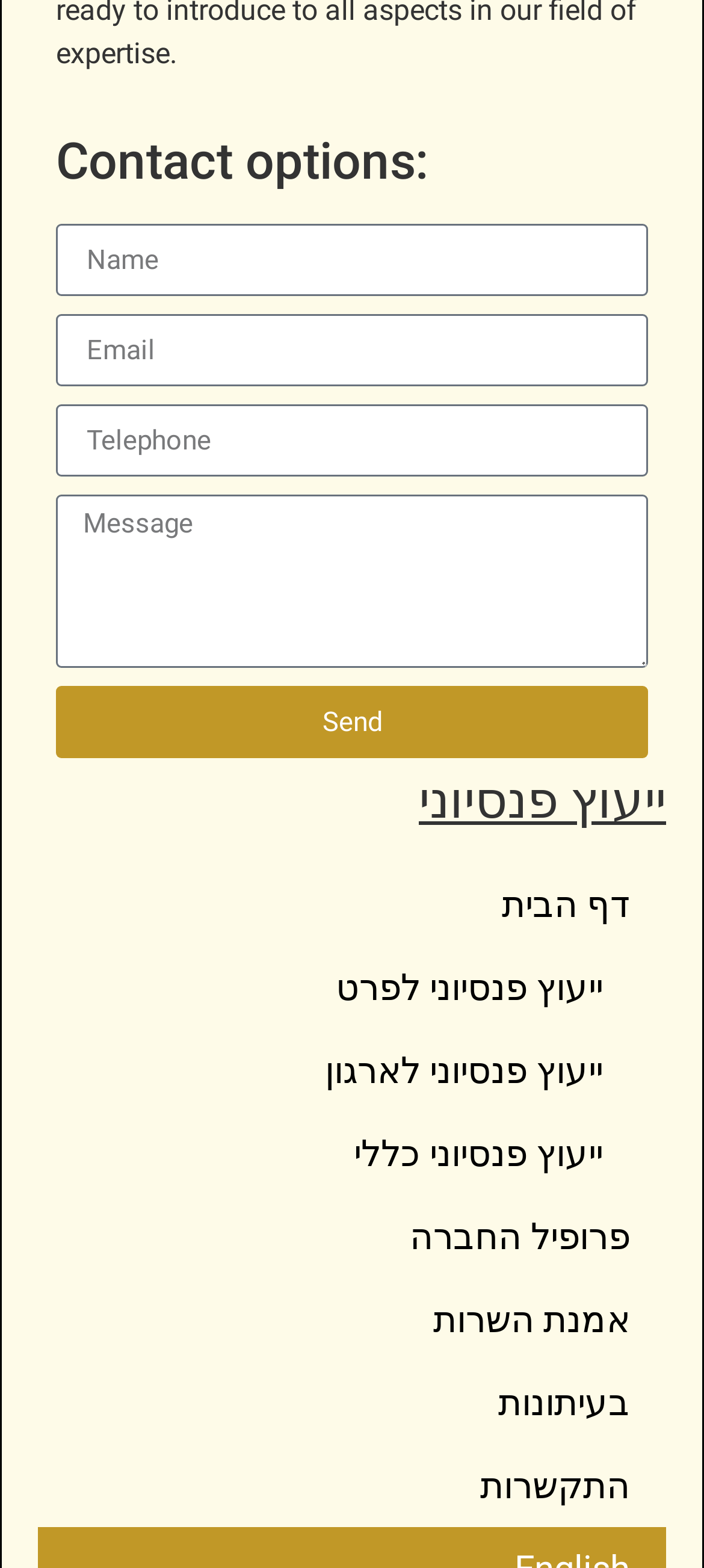What is the main topic of this webpage?
Using the image provided, answer with just one word or phrase.

Pension consulting